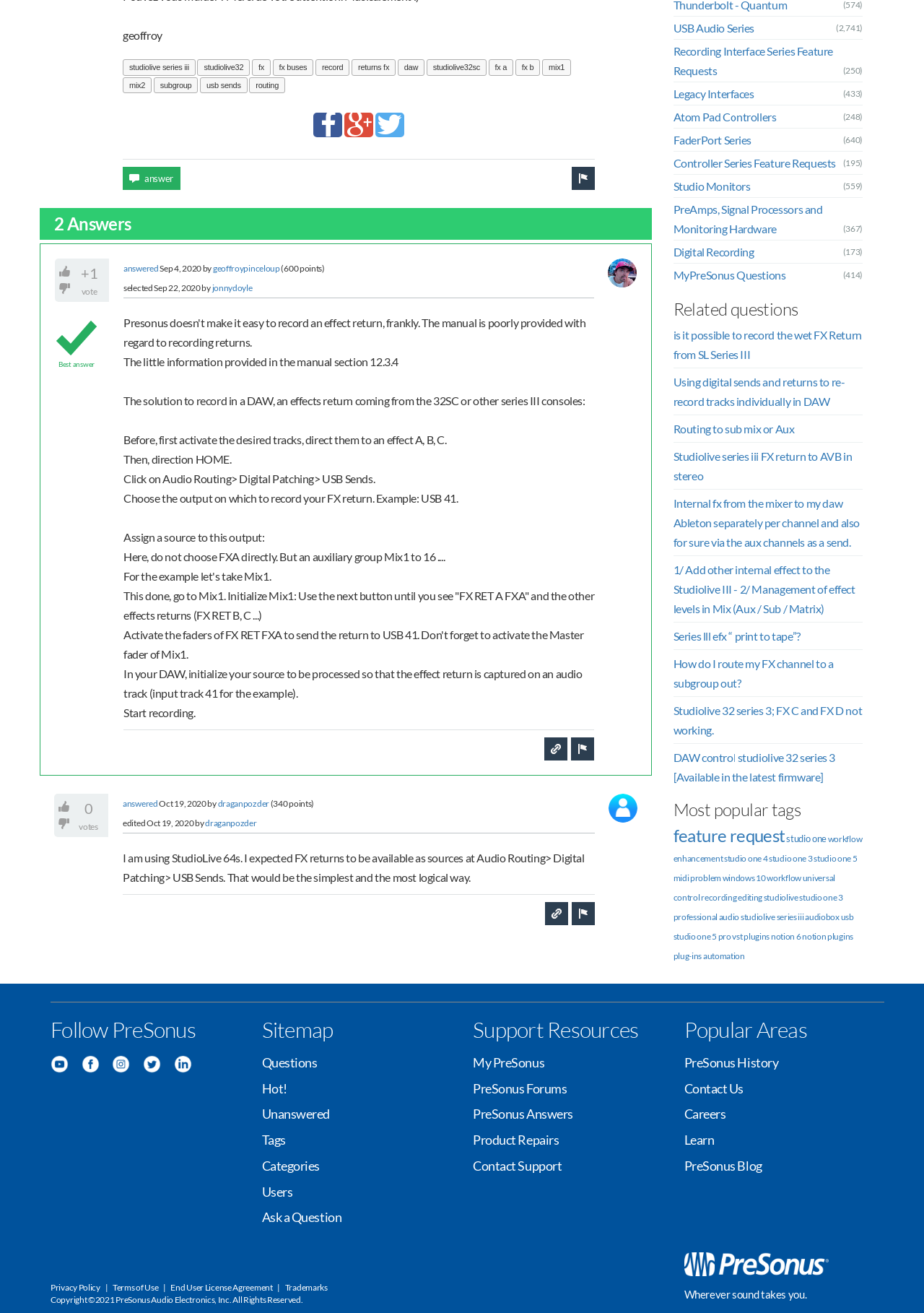Please identify the bounding box coordinates for the region that you need to click to follow this instruction: "click on the 'ask related question' button".

[0.589, 0.562, 0.614, 0.579]